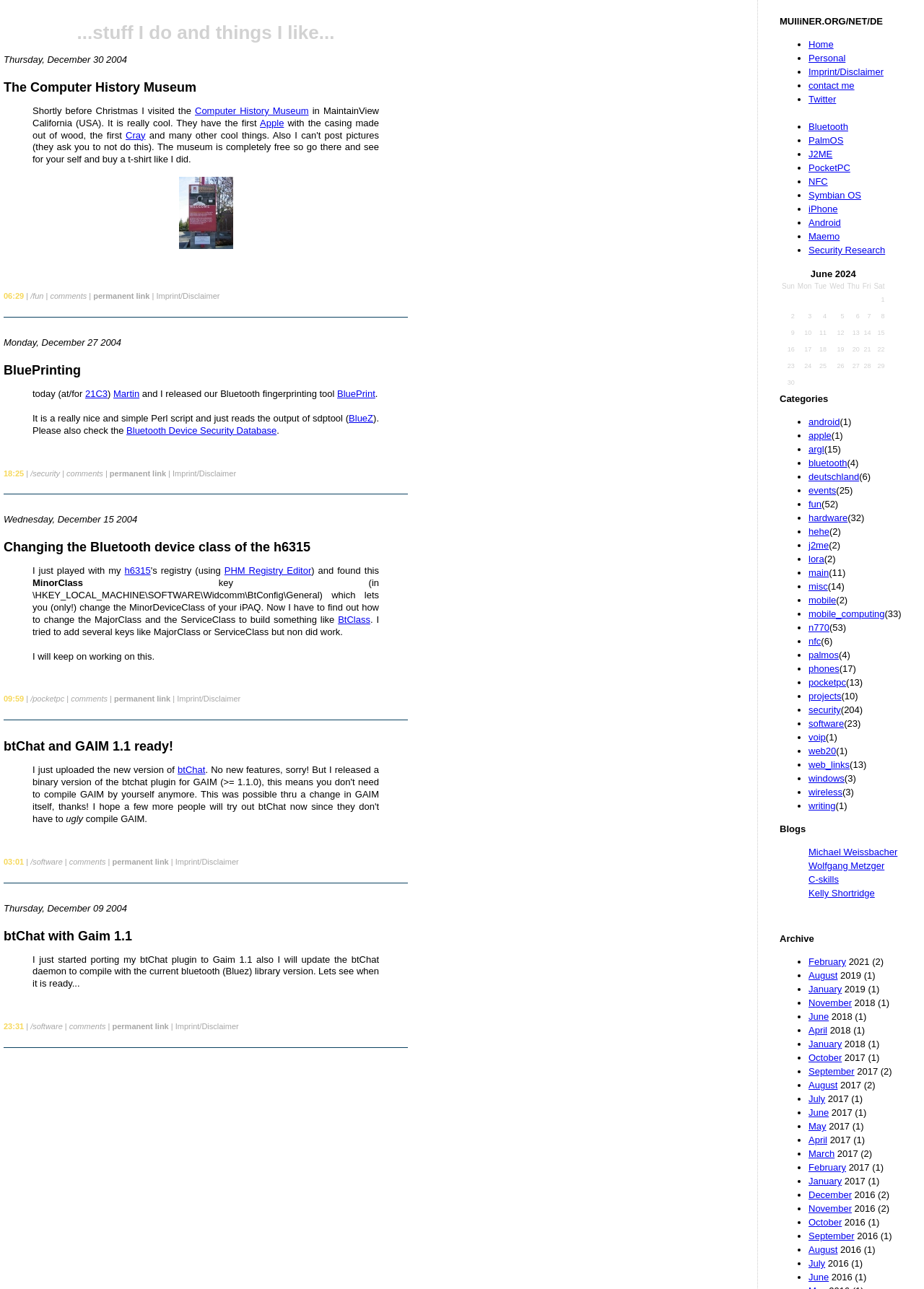Explain the webpage in detail, including its primary components.

The webpage is a personal website for Collin R. Mulliner, with a simple and organized layout. At the top, there is a title "MUlliNER.ORG/NET/DE" followed by a list of links, including "Home", "Personal", "Imprint/Disclaimer", "Contact me", and several others related to technology and research, such as "Bluetooth", "PalmOS", and "Security Research". Each link is preceded by a bullet point.

Below the list of links, there is a table with a calendar layout, displaying the days of the week (Sunday to Saturday) across the top row, and the dates of the month (1-26) in the subsequent rows. Each cell in the table contains a number corresponding to the date.

The overall design is clean and easy to navigate, with a focus on providing quick access to various sections of the website.